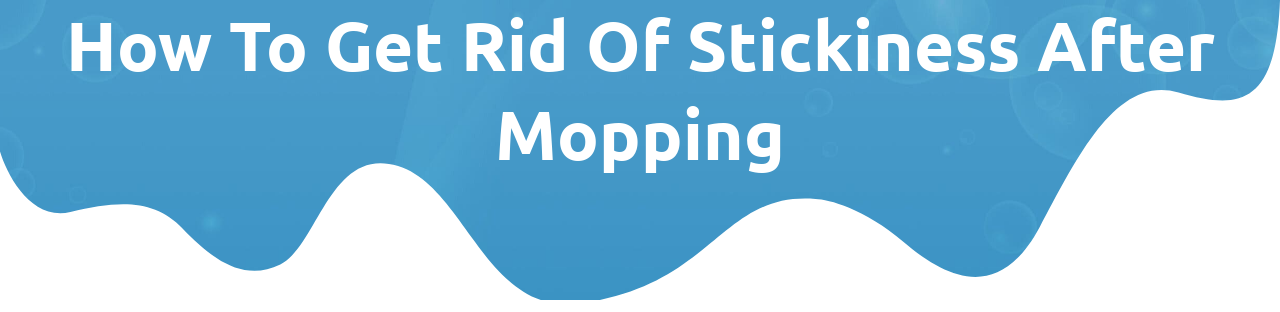Describe the image with as much detail as possible.

The image features a vibrant blue background with a wavy design, prominently displaying the heading "How To Get Rid Of Stickiness After Mopping." The text is rendered in bold, clear white letters, making it easily readable. This graphic likely serves as an eye-catching introduction to tips or techniques aimed at eliminating residue and stickiness on floors following mopping. The overall aesthetic combines a playful design with informative content, inviting viewers to engage with the material.